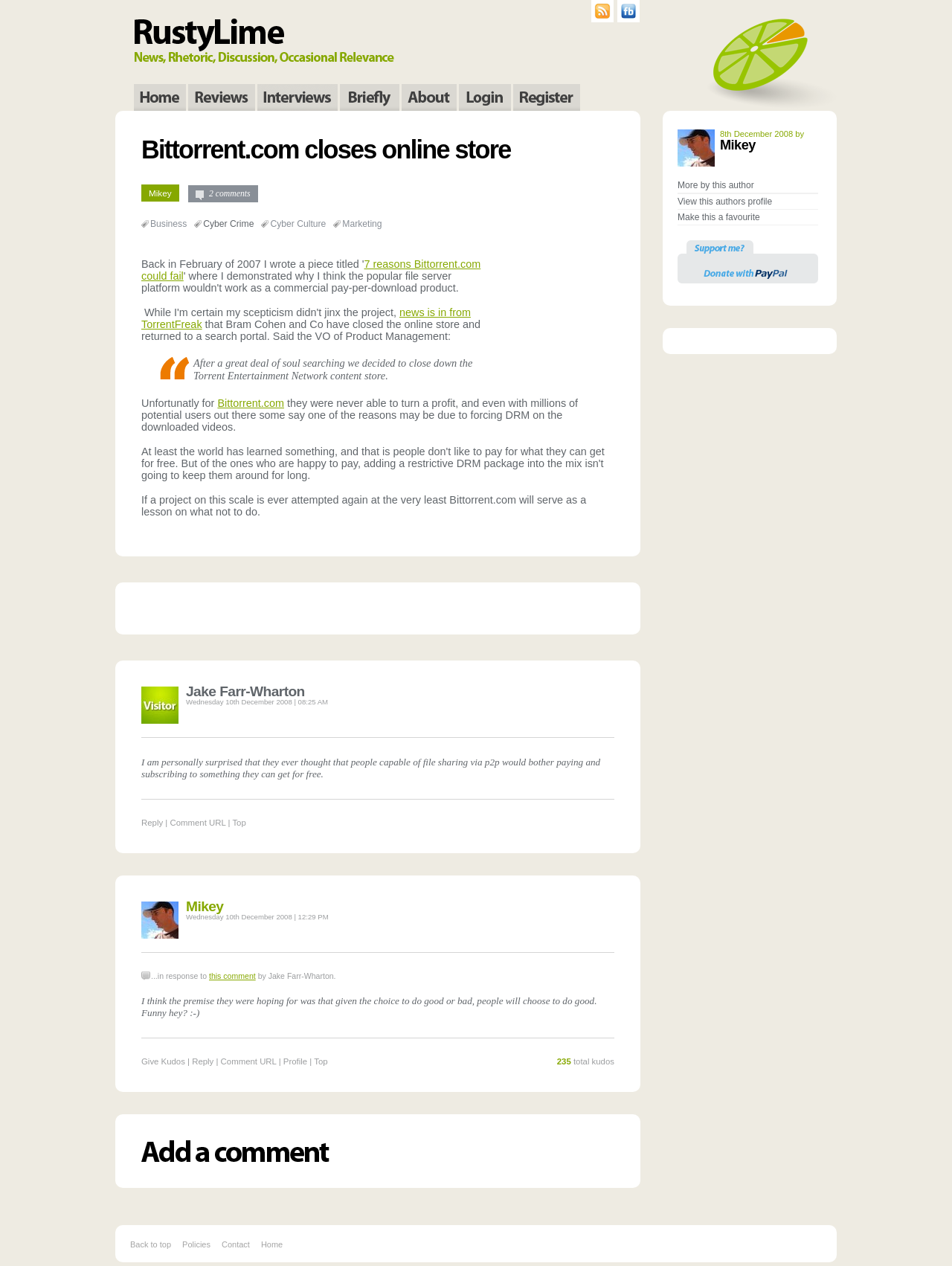Pinpoint the bounding box coordinates of the element to be clicked to execute the instruction: "Click on Reviews".

[0.198, 0.066, 0.291, 0.099]